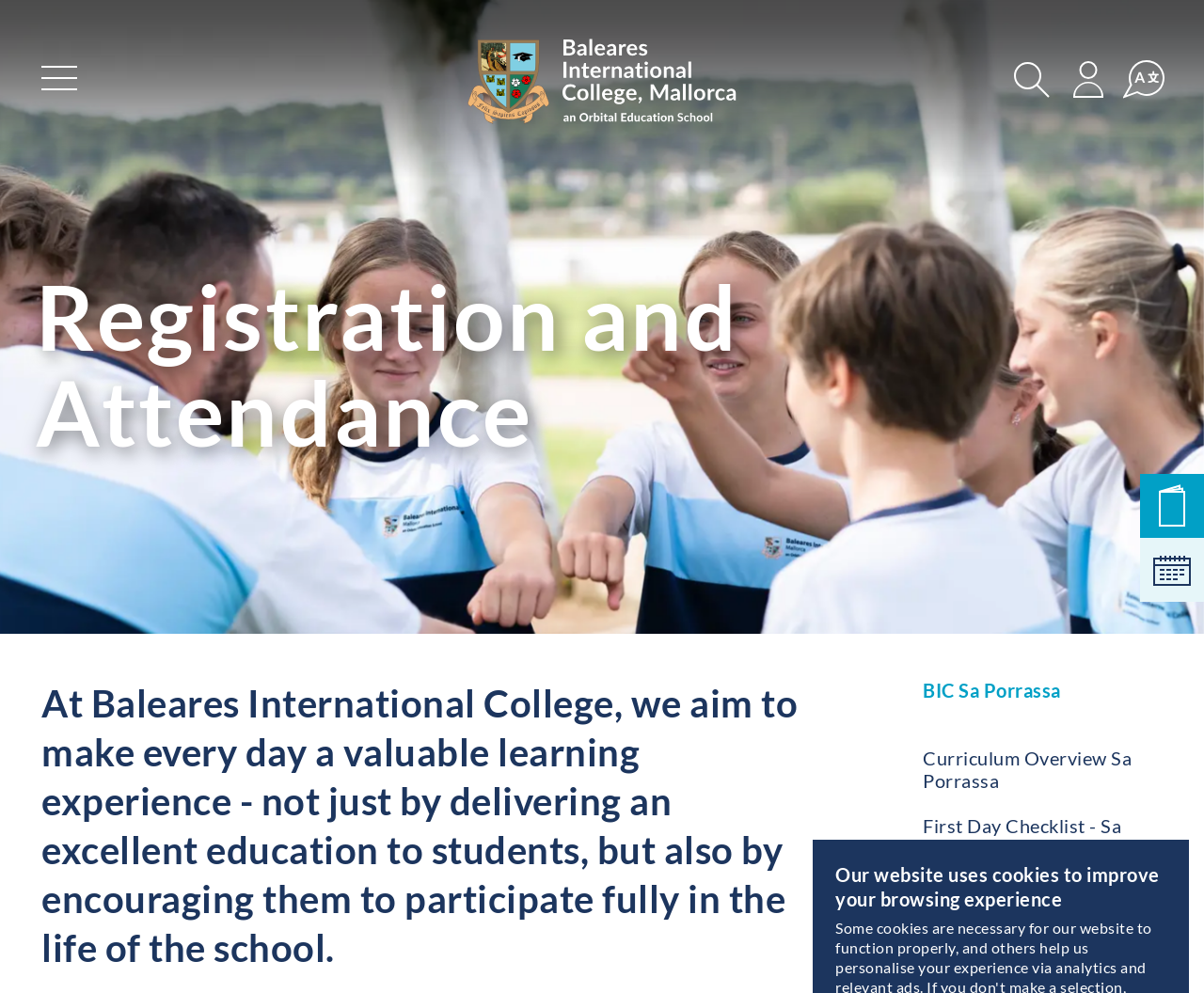Find and indicate the bounding box coordinates of the region you should select to follow the given instruction: "Click Main Menu".

[0.03, 0.056, 0.068, 0.101]